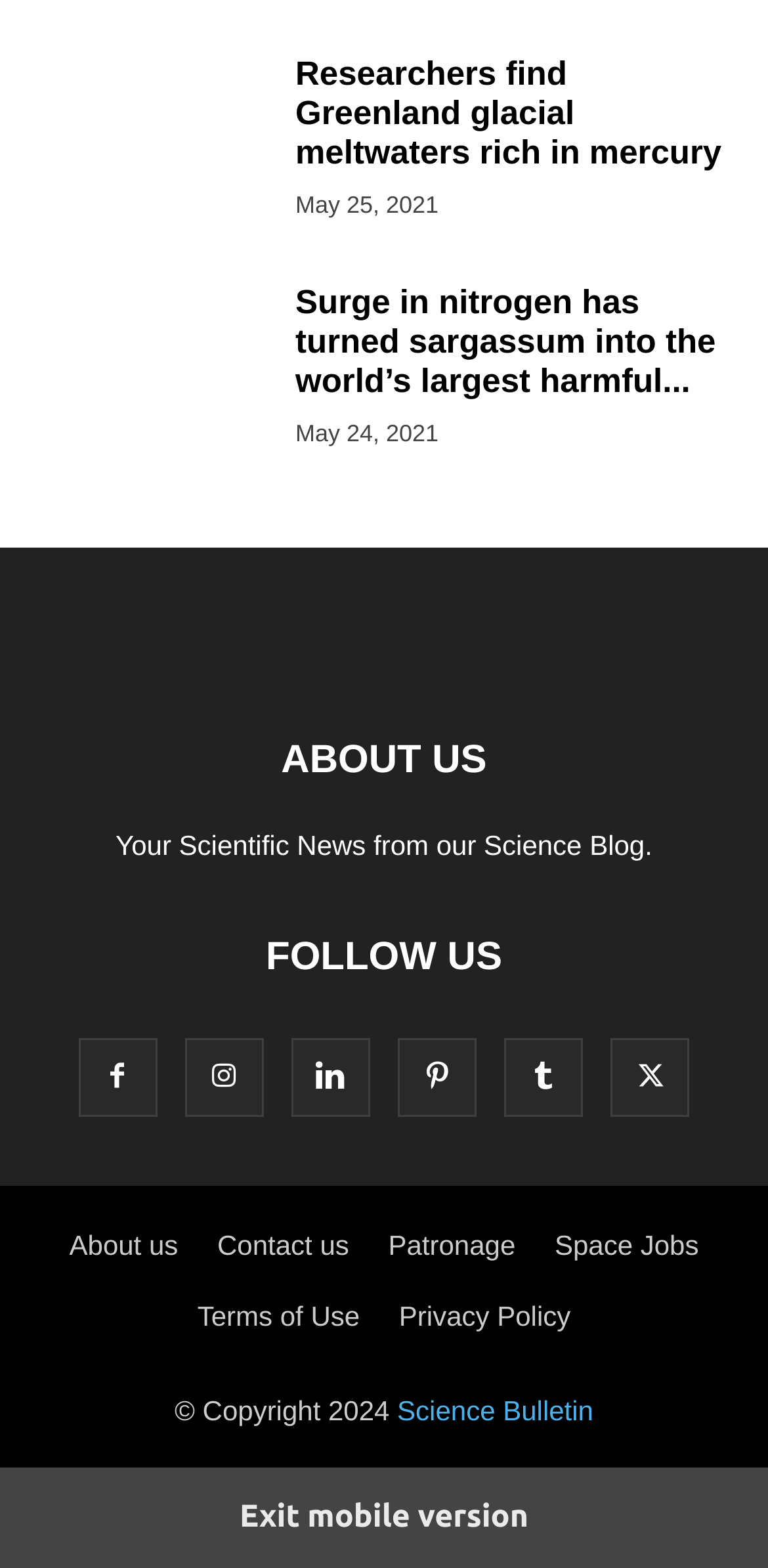What is the purpose of the links at the bottom of the page?
Based on the visual, give a brief answer using one word or a short phrase.

Navigation